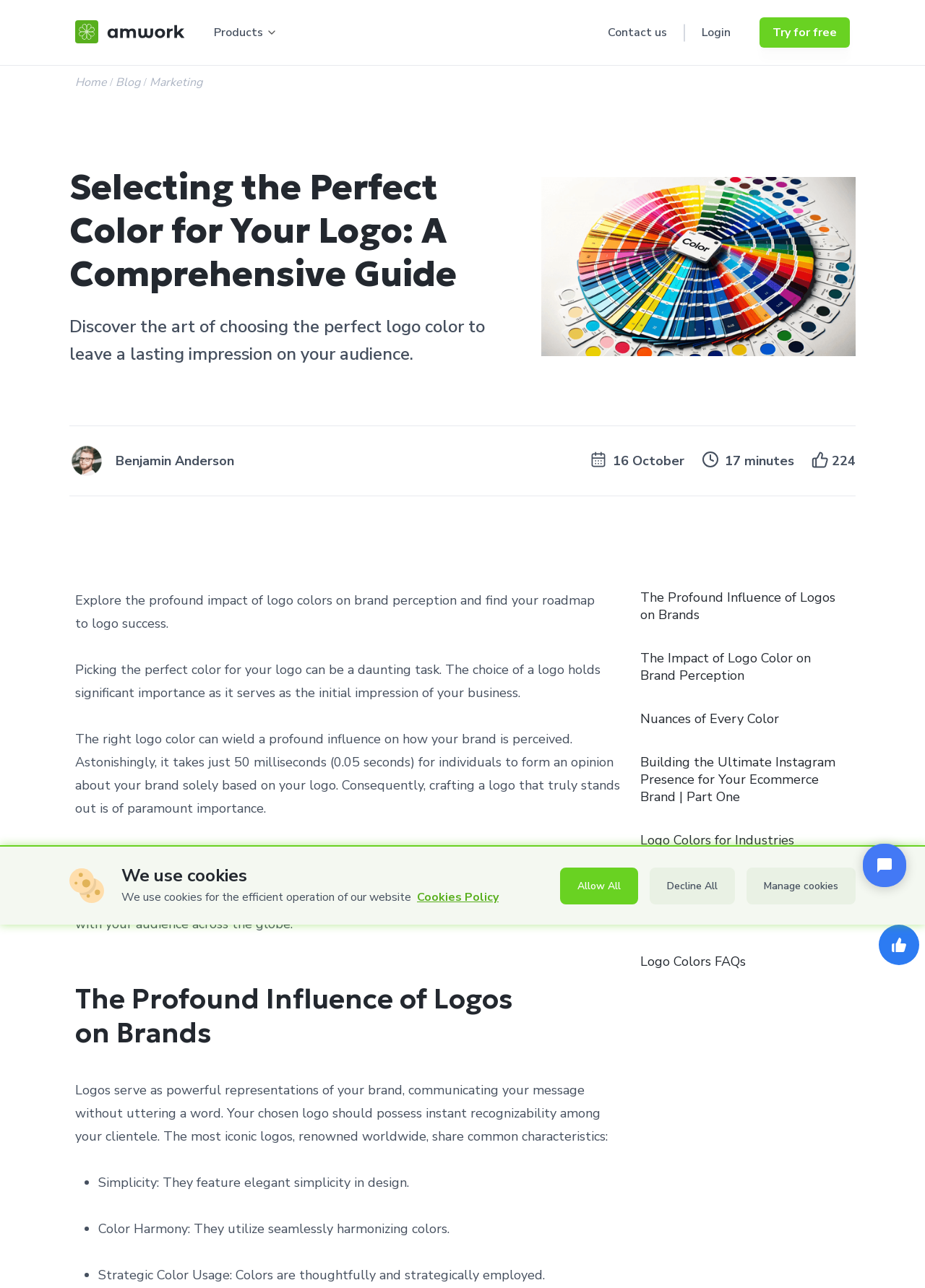Provide the bounding box coordinates for the UI element that is described by this text: "Try for free". The coordinates should be in the form of four float numbers between 0 and 1: [left, top, right, bottom].

[0.821, 0.013, 0.919, 0.037]